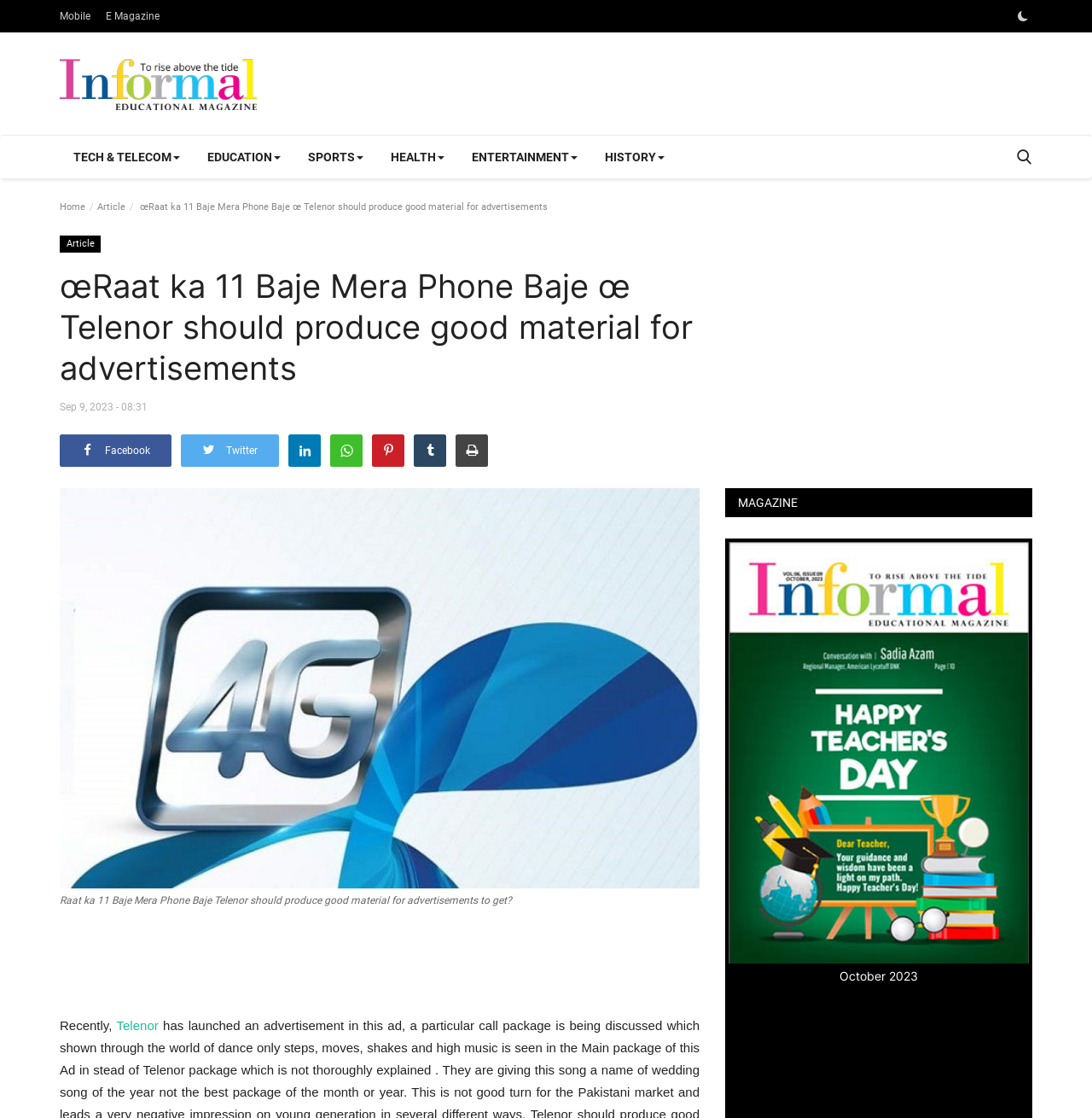Please look at the image and answer the question with a detailed explanation: How many categories are available in the TECH & TELECOM section?

I looked at the buttons in the TECH & TELECOM section, and there are 6 buttons: TECH & TELECOM, EDUCATION, SPORTS, HEALTH, ENTERTAINMENT, and HISTORY.